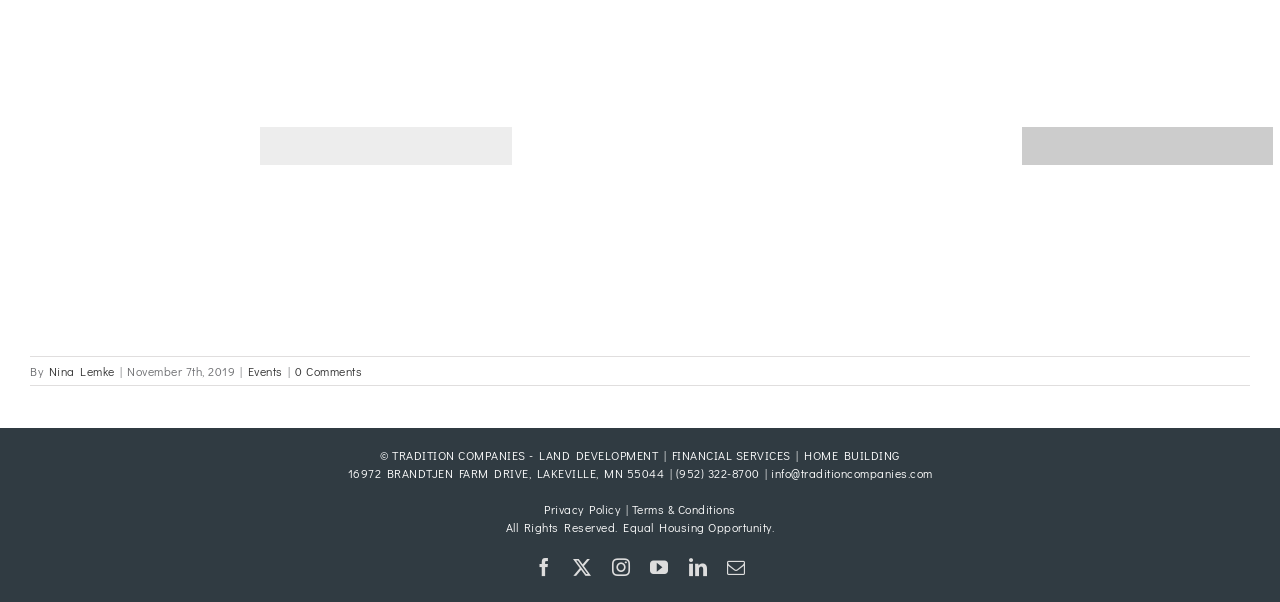Based on the image, please elaborate on the answer to the following question:
What is the company name?

The company name can be found in the footer section of the webpage, where it is written as '© TRADITION COMPANIES - LAND DEVELOPMENT | FINANCIAL SERVICES | HOME BUILDING'.